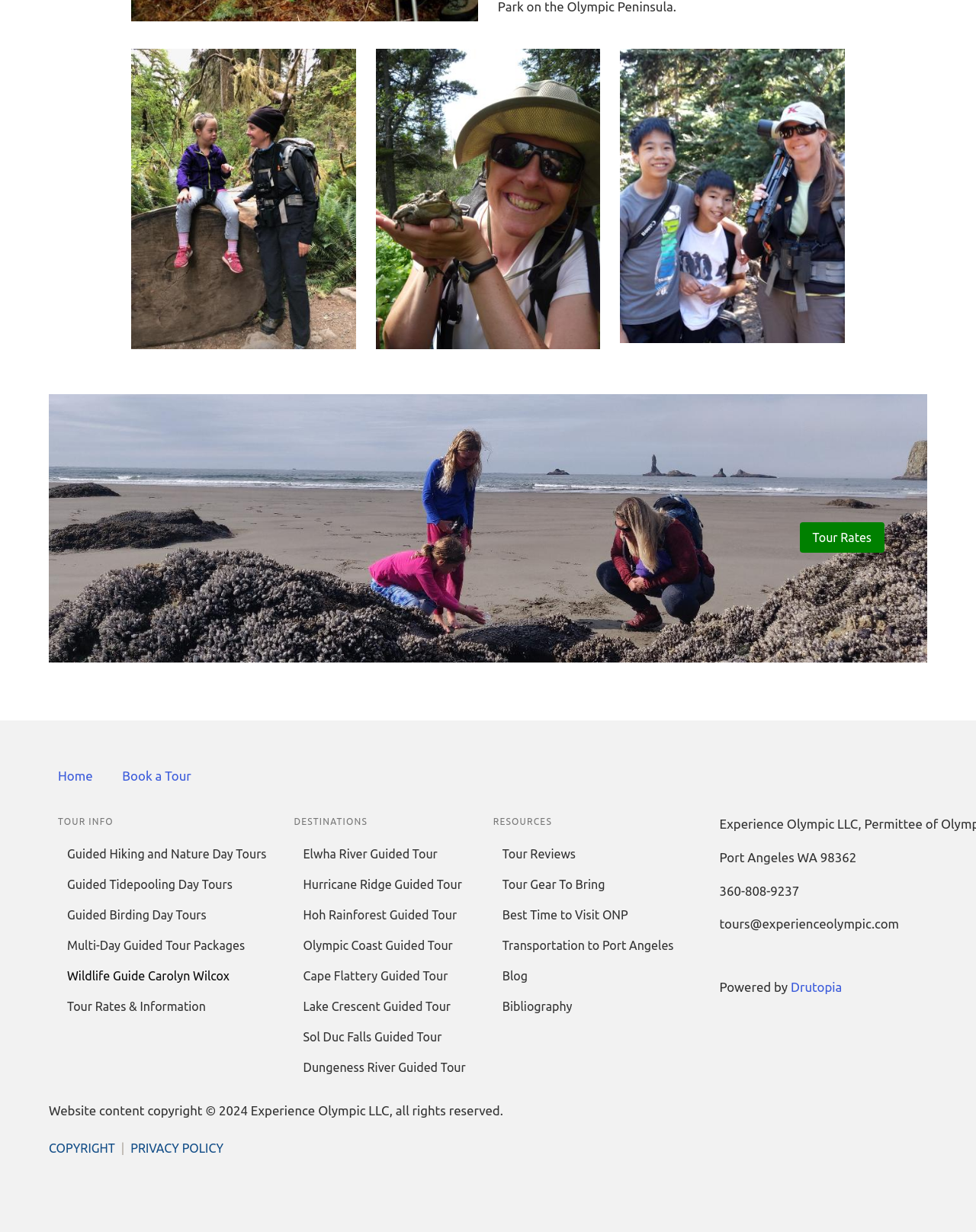Determine the coordinates of the bounding box that should be clicked to complete the instruction: "Explore Guided Hiking and Nature Day Tours". The coordinates should be represented by four float numbers between 0 and 1: [left, top, right, bottom].

[0.059, 0.68, 0.282, 0.705]